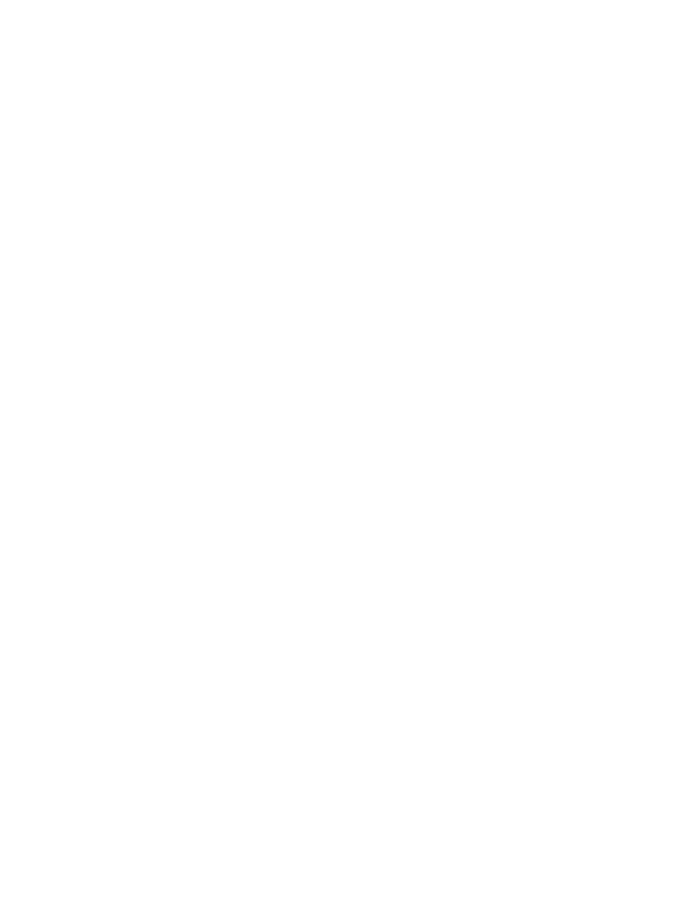Reply to the question with a brief word or phrase: Who is the author of the post?

Georgina